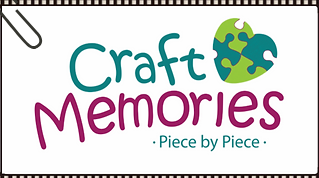What shape is the puzzle piece graphic?
Answer with a single word or short phrase according to what you see in the image.

heart-shaped